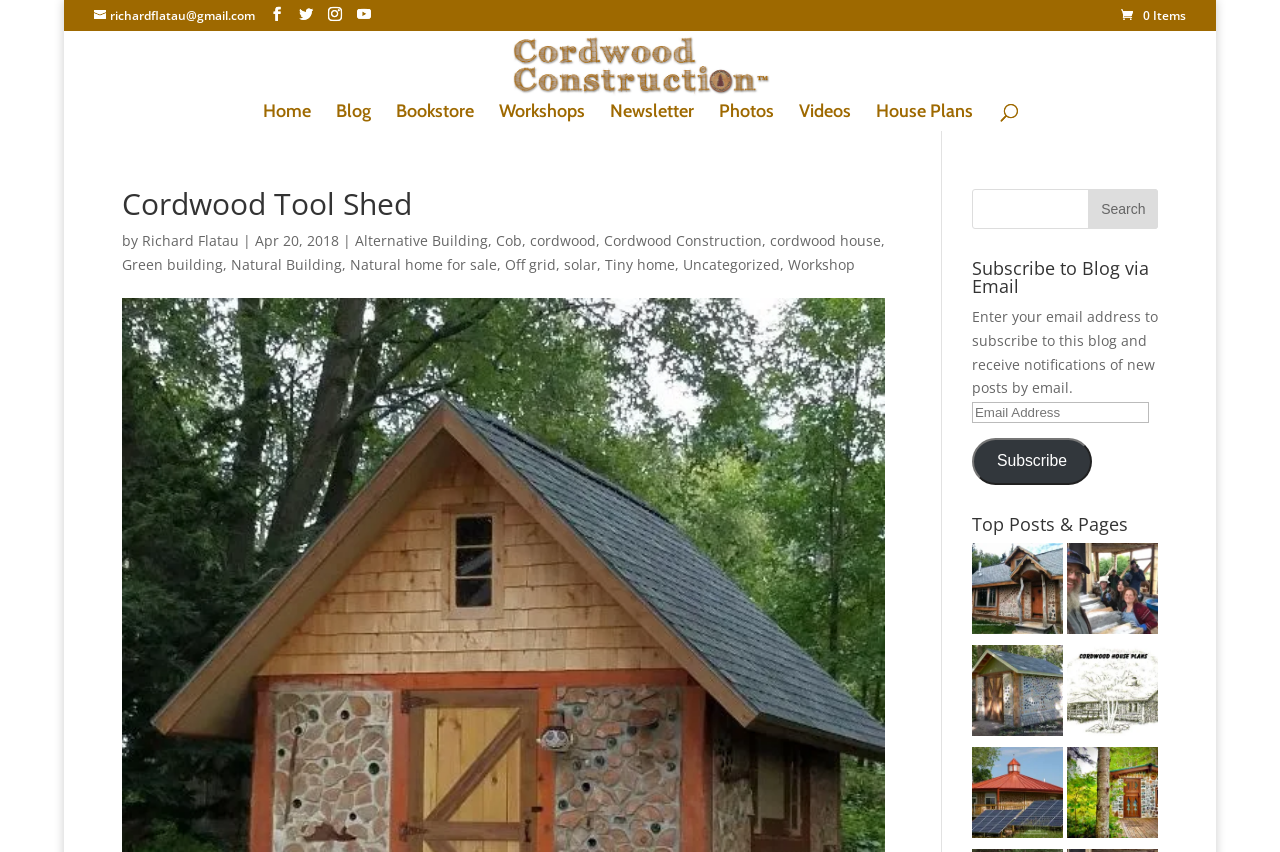Pinpoint the bounding box coordinates of the area that must be clicked to complete this instruction: "Read the Cordwood Tool Shed article".

[0.095, 0.222, 0.691, 0.269]